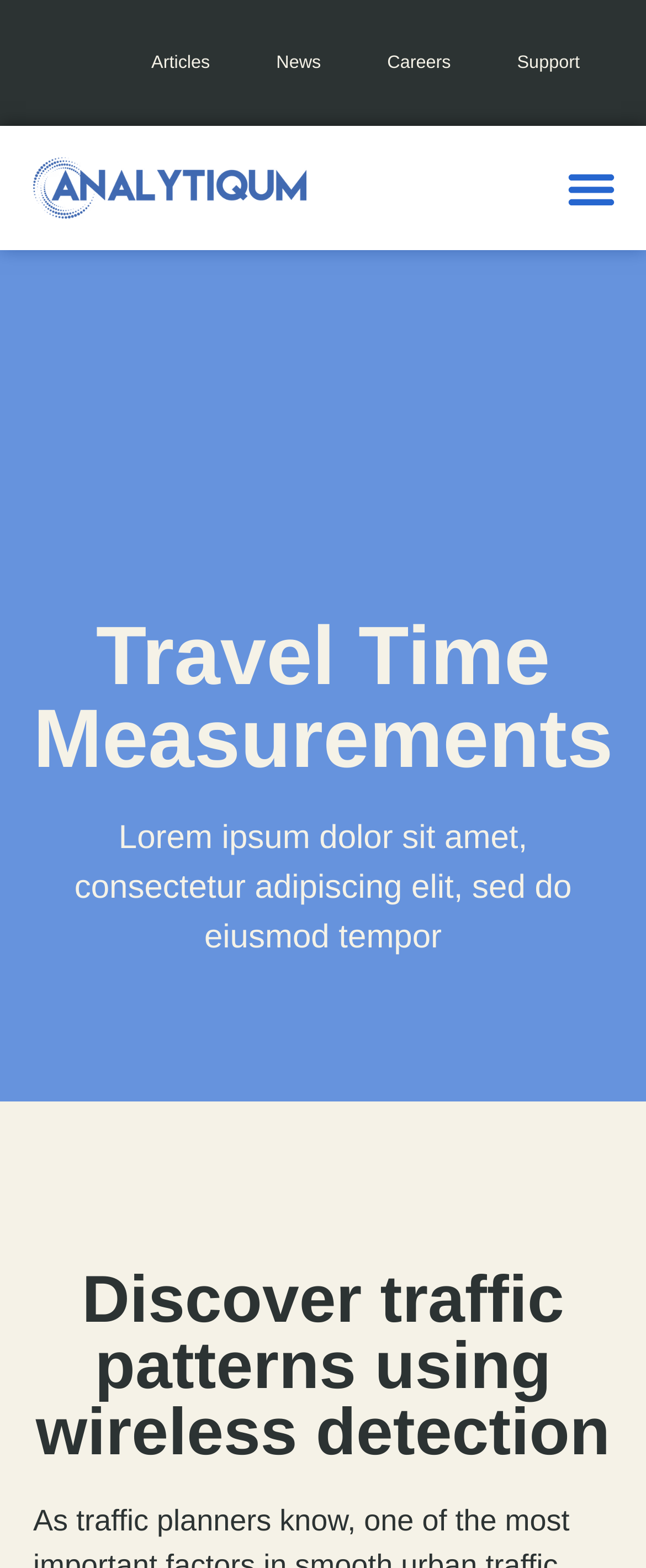Summarize the webpage with a detailed and informative caption.

The webpage is about travel time measurements and innovative solutions. At the top, there are four links, 'Link 1', 'Link 2', 'Link 3', and 'Link 4', positioned side by side, with their corresponding static text labels 'Articles', 'News', 'Careers', and 'Support' respectively. 

To the left of these links, there is an image, 'img-0', taking up a significant portion of the top section. A 'Menu Toggle' button is located at the top right corner. 

Below the top section, there is a prominent heading 'Link 21' that spans almost the entire width of the page. This heading contains a link with the same text 'Link 21', which has a static text label 'Travel Time Measurements'. 

Underneath the heading, there is a block of text that reads 'Lorem ipsum dolor sit amet, consectetur adipiscing elit, sed do eiusmod tempor', taking up a significant portion of the page. 

At the very bottom of the page, there is another heading that reads 'Discover traffic patterns using wireless detection', which seems to be a summary or title of the page's content.